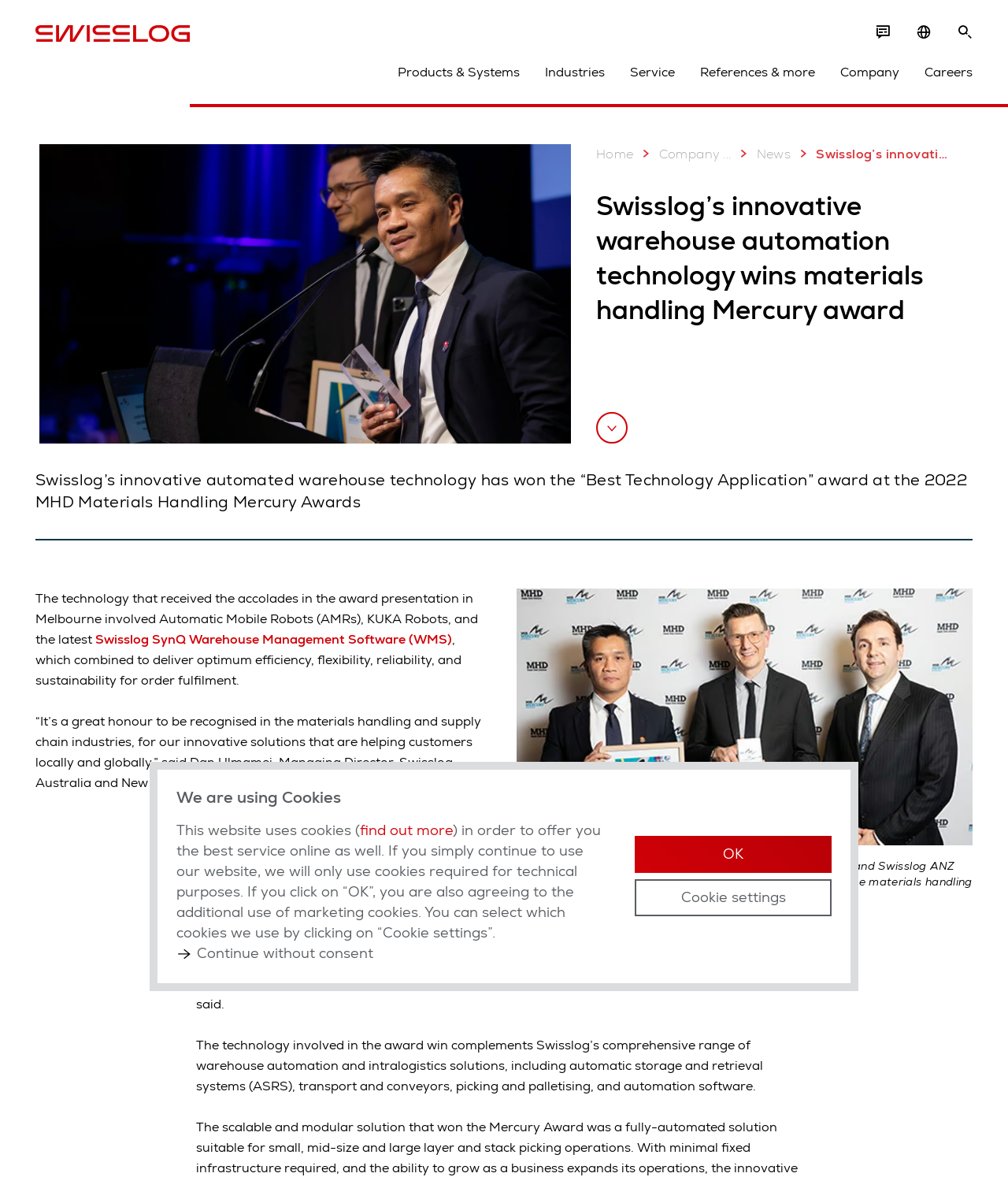What is the name of the robots mentioned in the article?
Please respond to the question thoroughly and include all relevant details.

The answer can be found in the StaticText element with the text 'The technology that received the accolades in the award presentation in Melbourne involved Automatic Mobile Robots (AMRs), KUKA Robots, and the latest'. This text is located in the middle of the webpage and describes the technology that received the award.